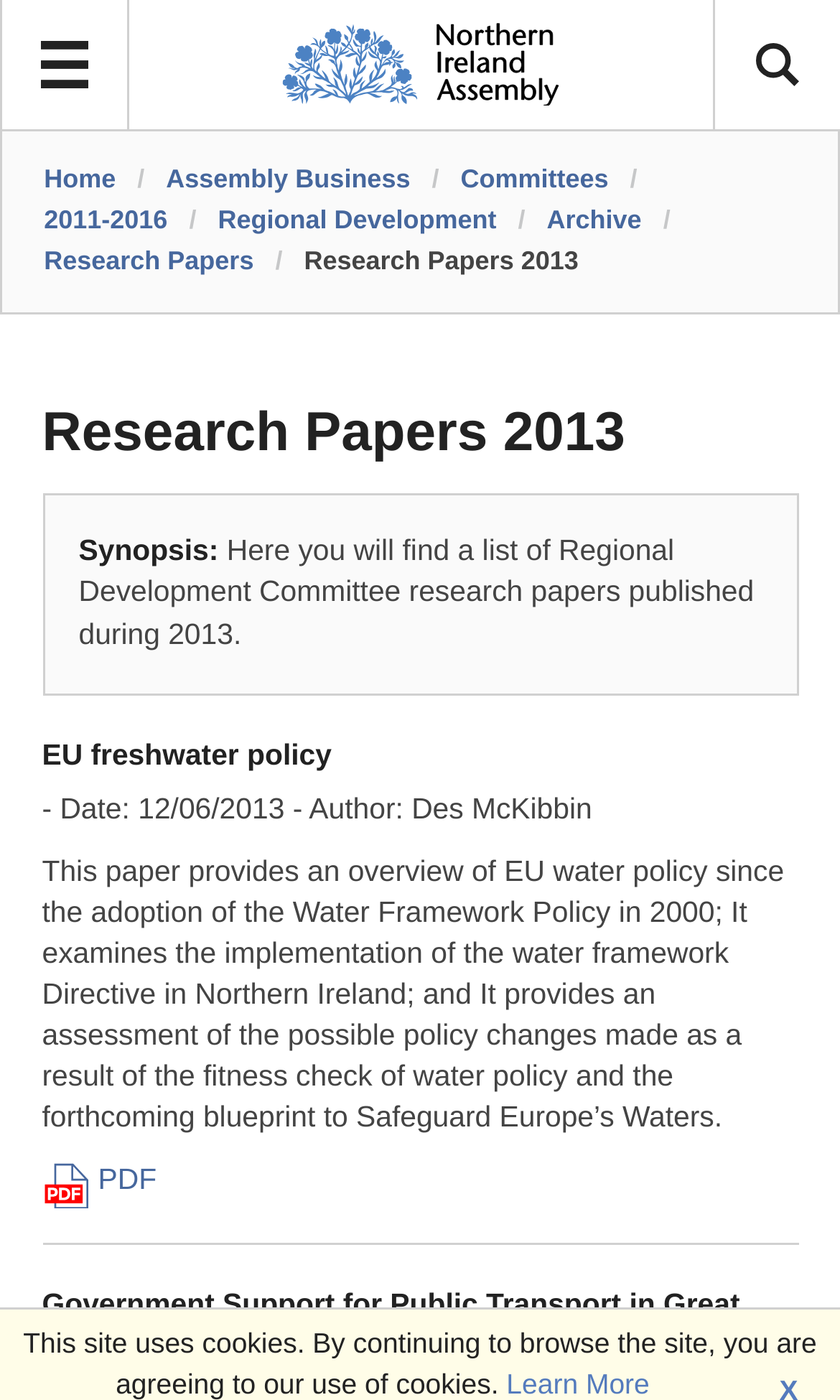What is the topic of the second research paper listed on this page?
Respond with a short answer, either a single word or a phrase, based on the image.

Government Support for Public Transport